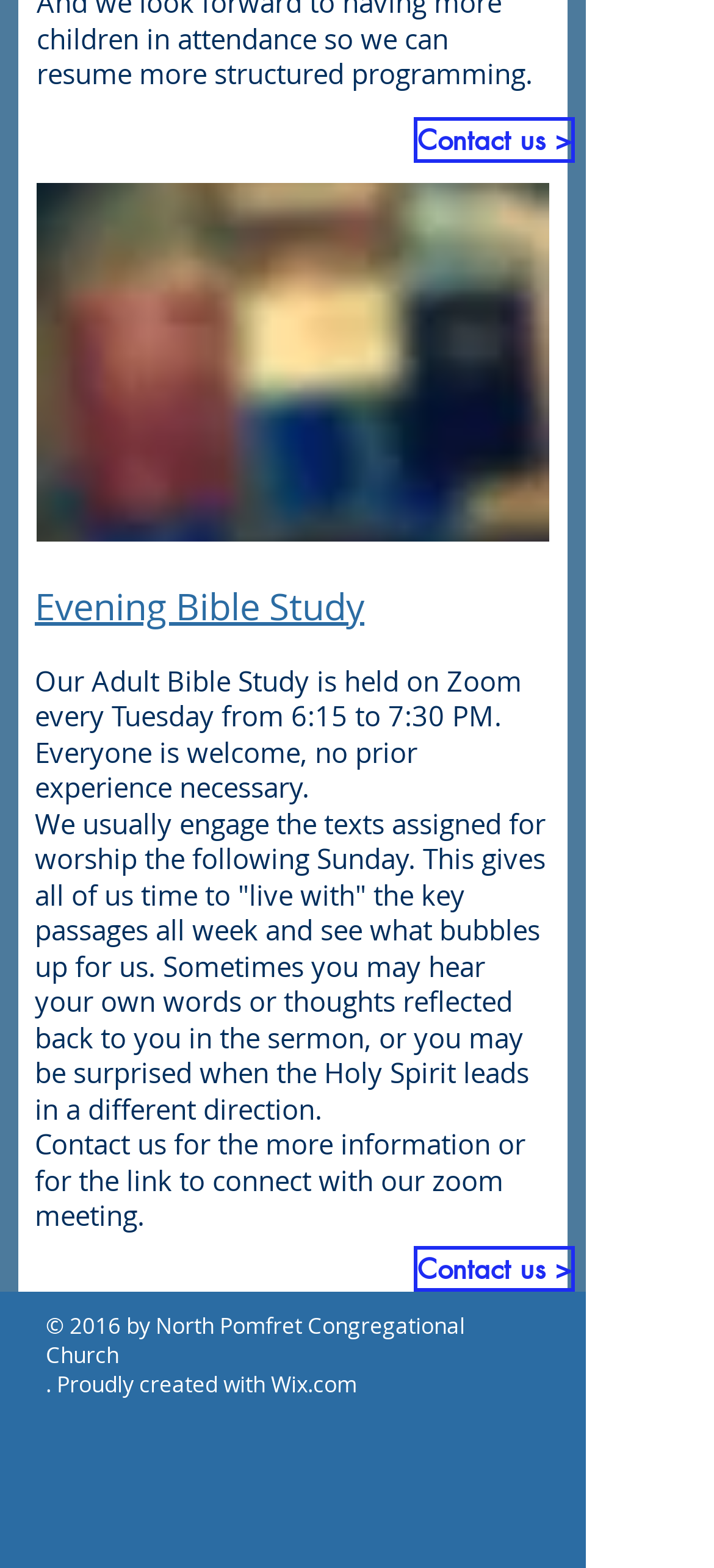What is the duration of the Bible study?
Answer the question using a single word or phrase, according to the image.

6:15 to 7:30 PM